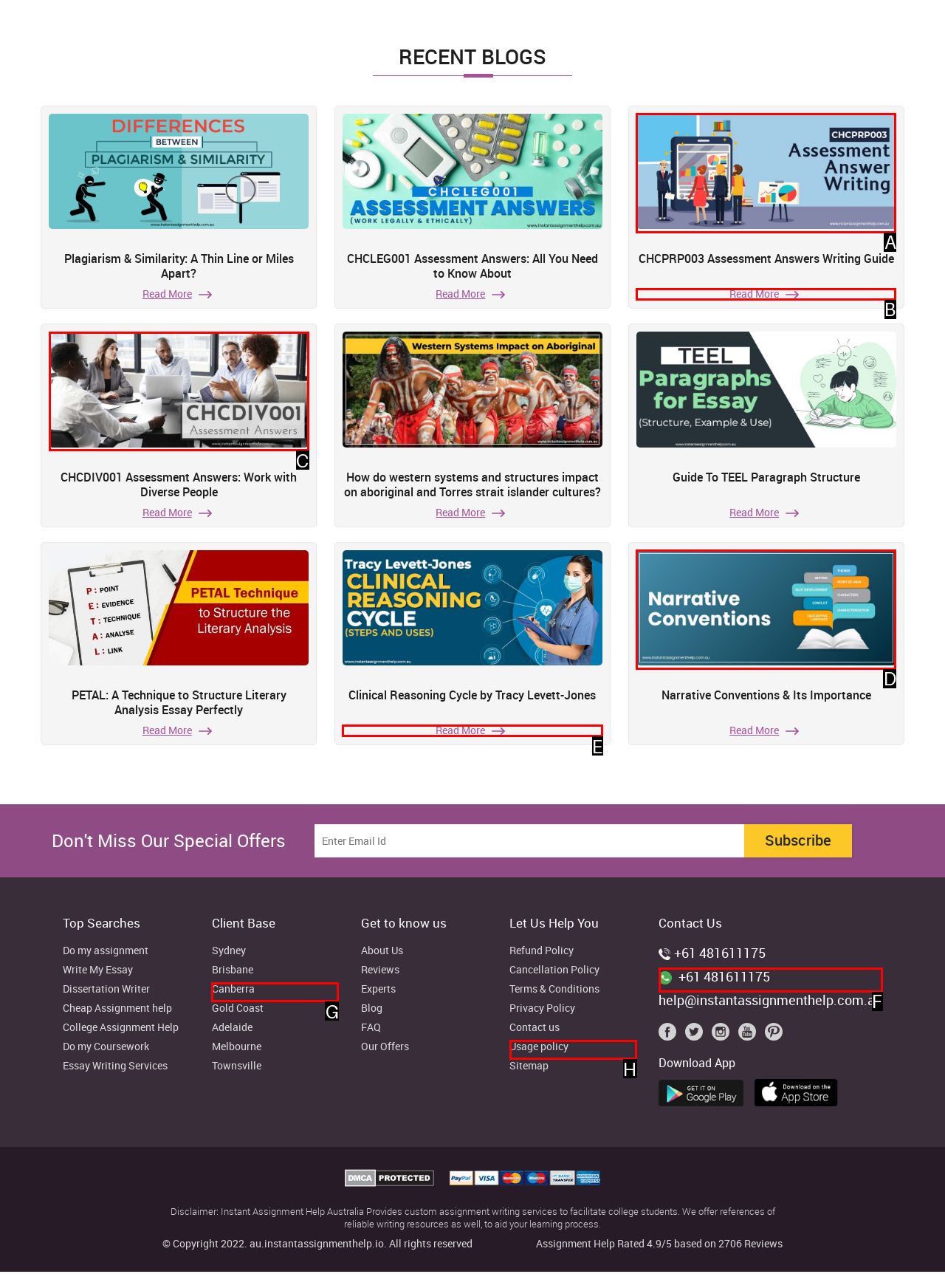Determine which UI element I need to click to achieve the following task: Go back to Home page Provide your answer as the letter of the selected option.

None